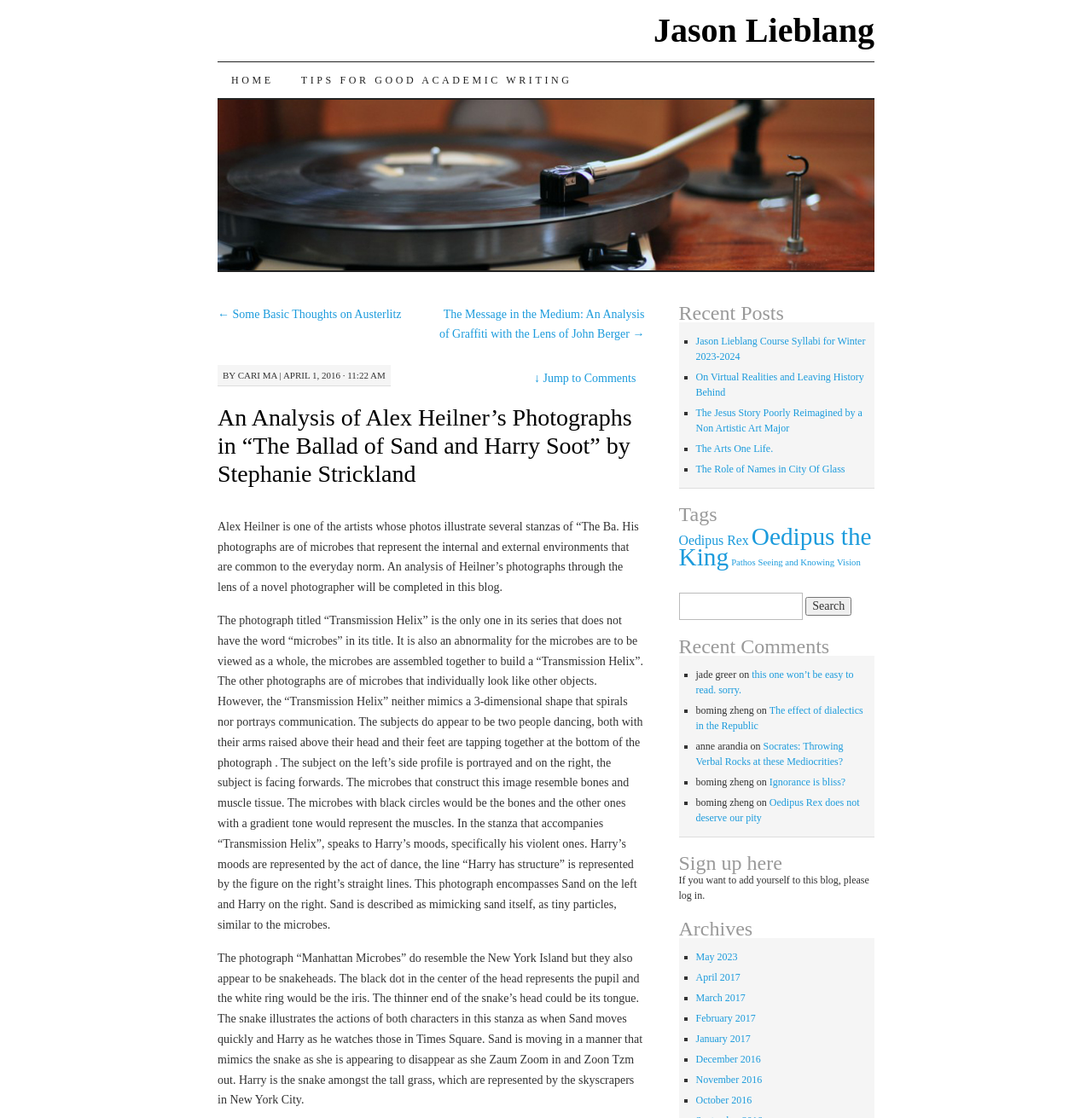Please identify the bounding box coordinates of the element I should click to complete this instruction: 'Read the 'An Analysis of Alex Heilner’s Photographs in “The Ballad of Sand and Harry Soot” by Stephanie Strickland' article'. The coordinates should be given as four float numbers between 0 and 1, like this: [left, top, right, bottom].

[0.199, 0.353, 0.59, 0.436]